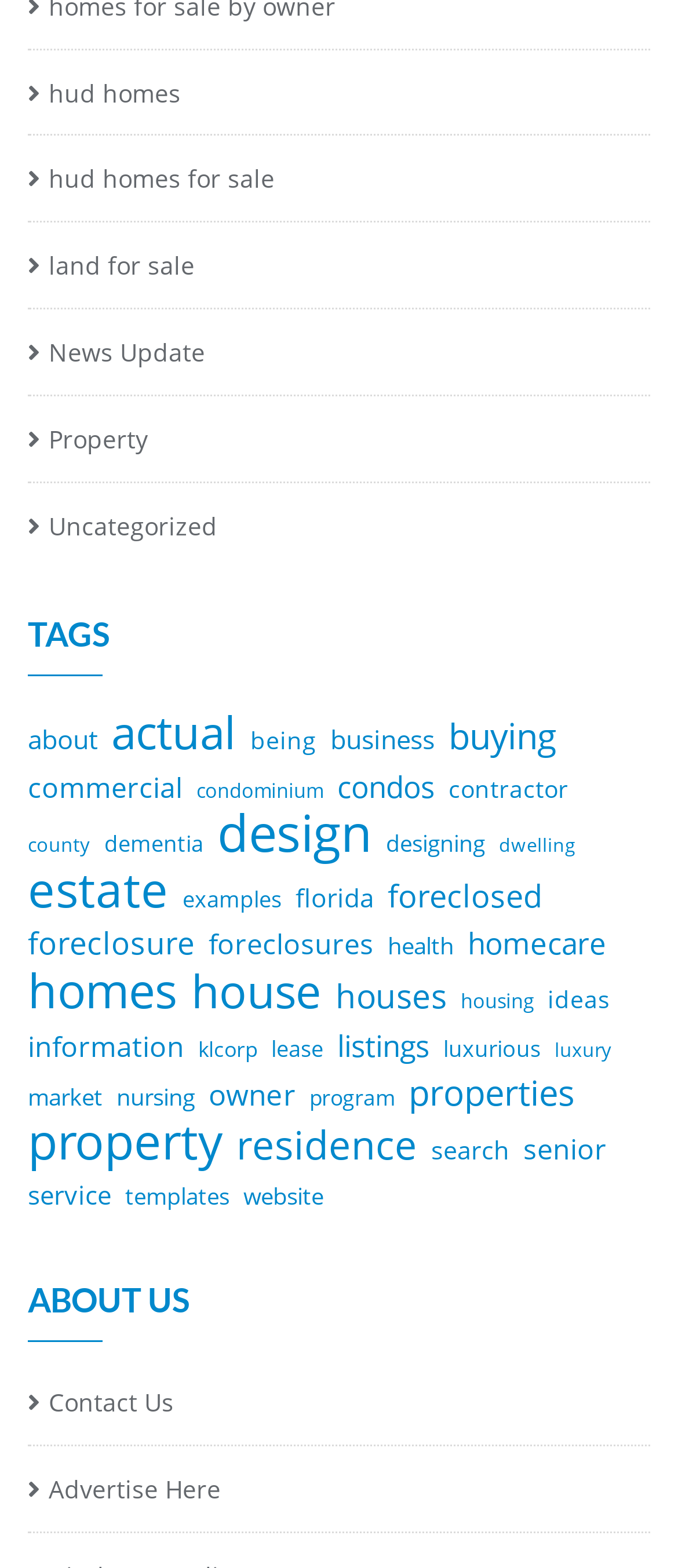Pinpoint the bounding box coordinates of the clickable element to carry out the following instruction: "View TAGS."

[0.041, 0.394, 0.959, 0.432]